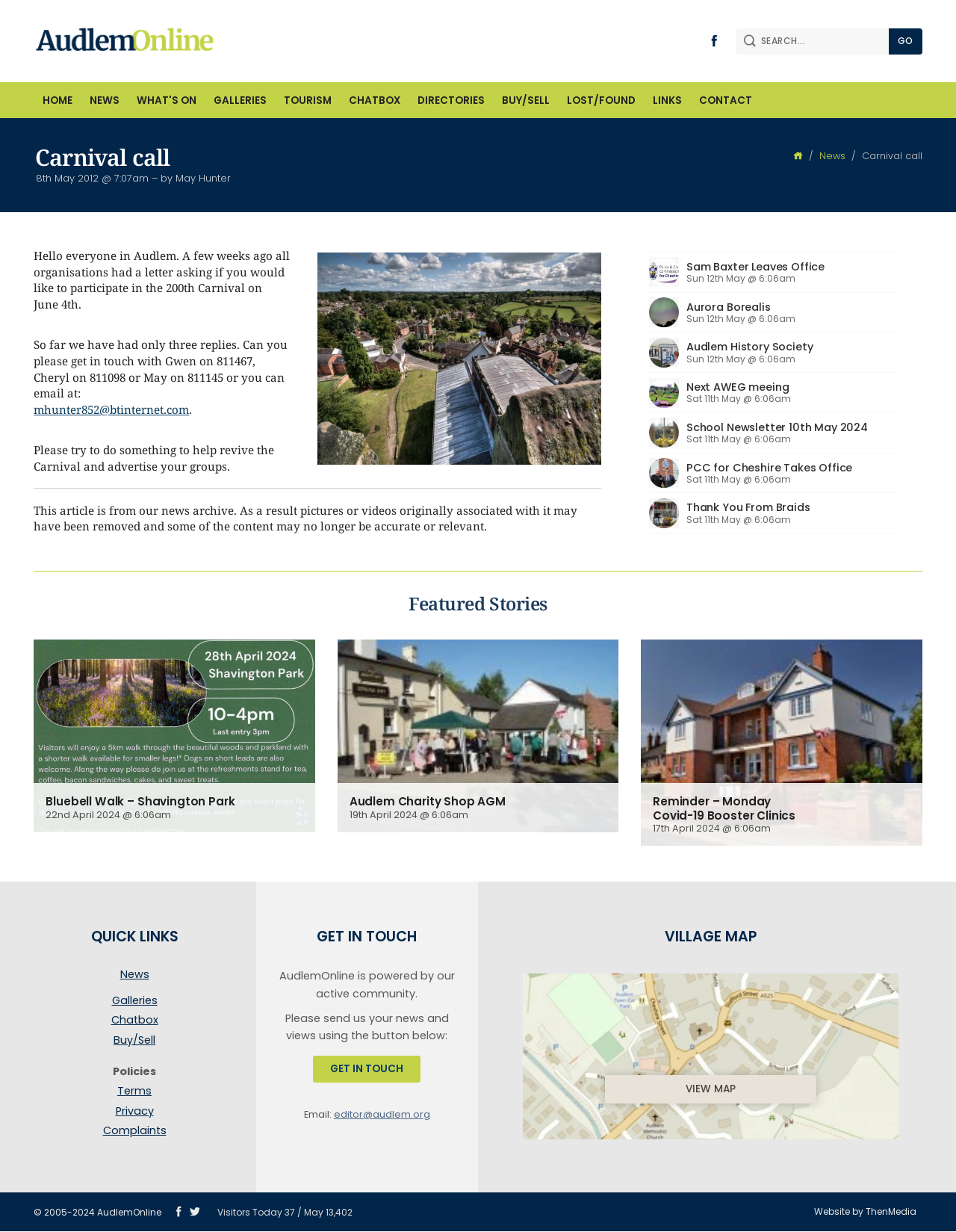What is the purpose of the search box?
Answer the question in as much detail as possible.

The search box is located at the top of the webpage, with a 'SEARCH' label and a 'GO' button next to it. This suggests that users can enter keywords or phrases to search for specific content within the website.